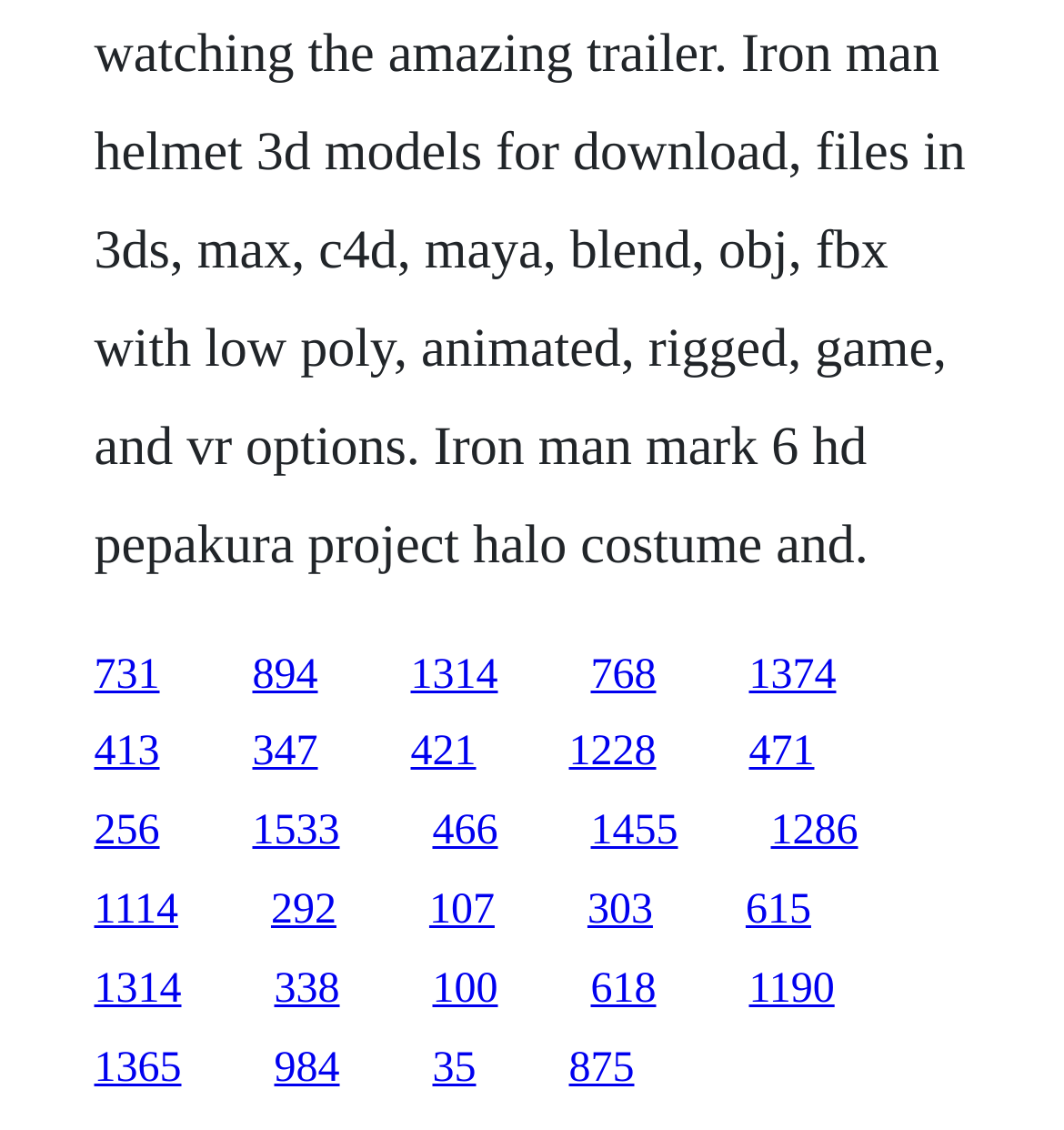How many rows of links are there on this webpage?
Please craft a detailed and exhaustive response to the question.

By analyzing the y1 and y2 coordinates of the links, I can determine that there are five distinct rows of links. The links in each row have similar y1 and y2 coordinates, indicating that they are aligned horizontally.